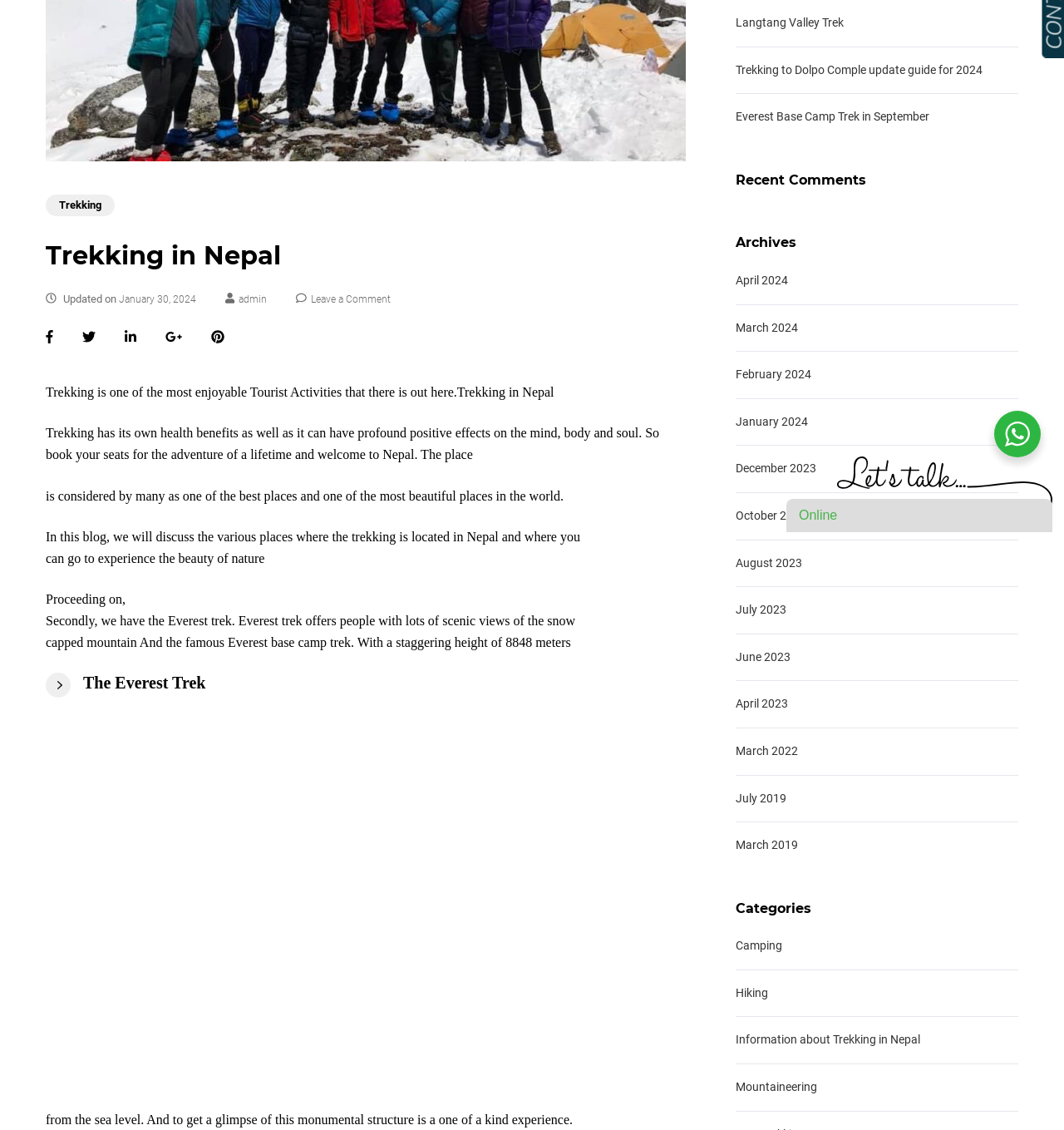Locate the bounding box of the UI element described by: "Langtang Valley Trek" in the given webpage screenshot.

[0.691, 0.014, 0.793, 0.026]